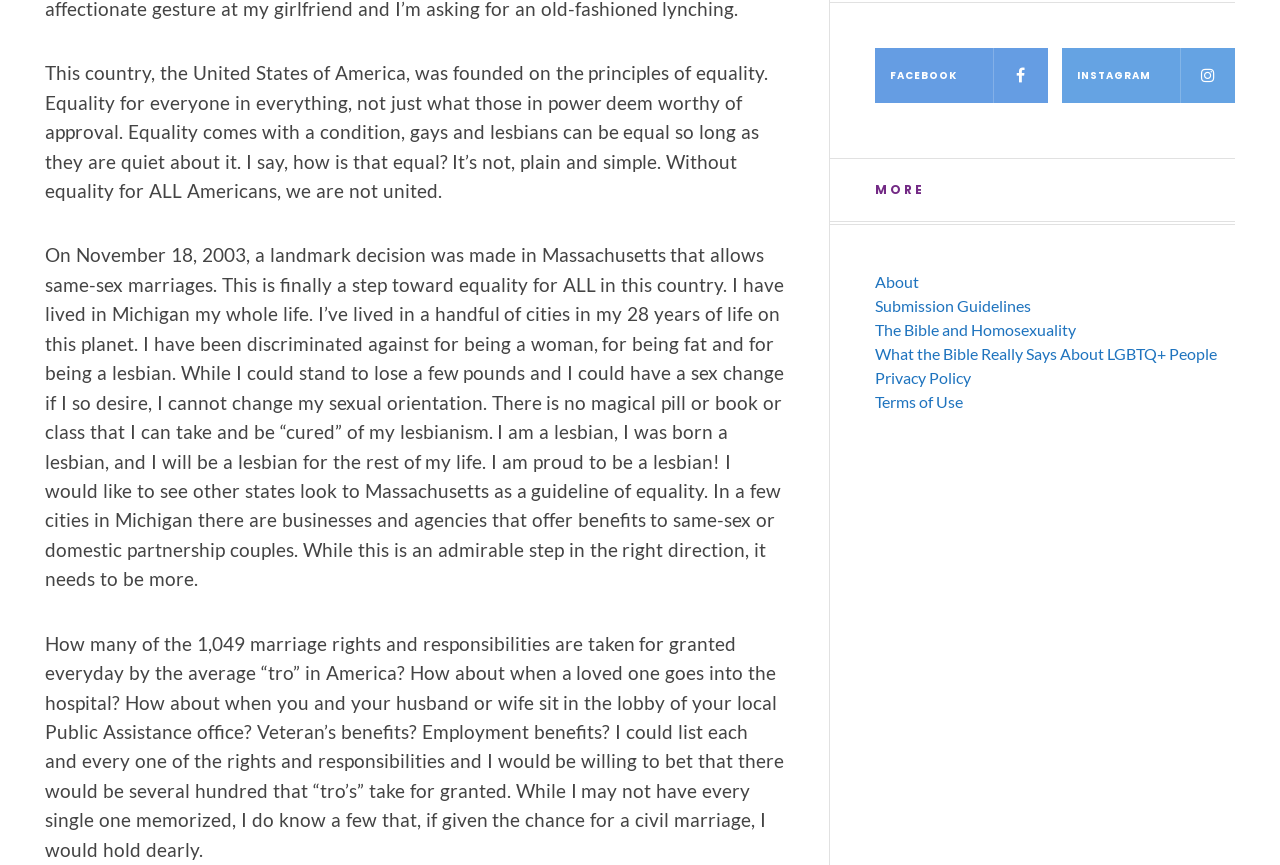What is the tone of the author's writing?
Please provide a single word or phrase as your answer based on the screenshot.

Passionate and assertive